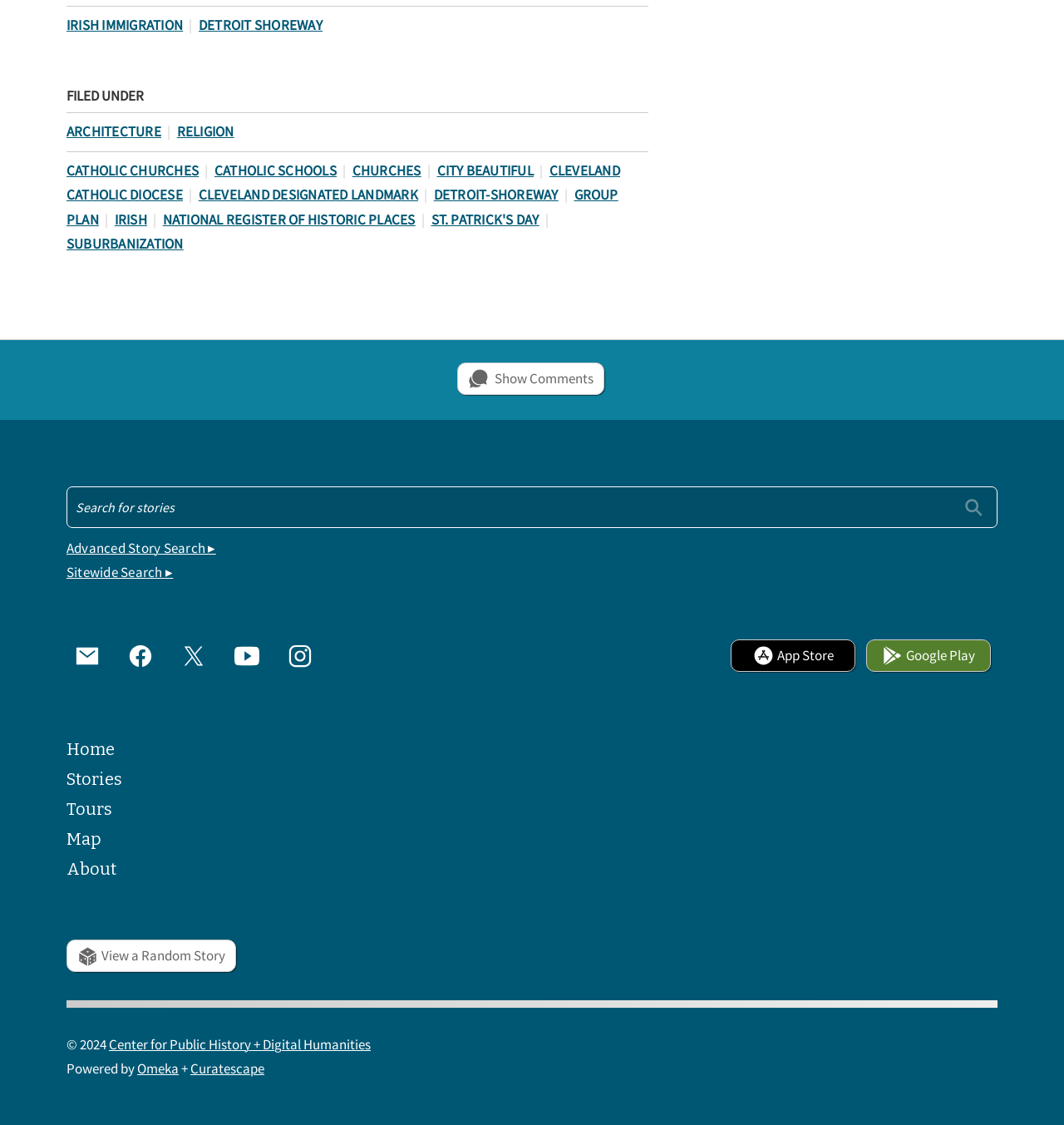Provide a one-word or short-phrase answer to the question:
How many links are there in the footer?

15